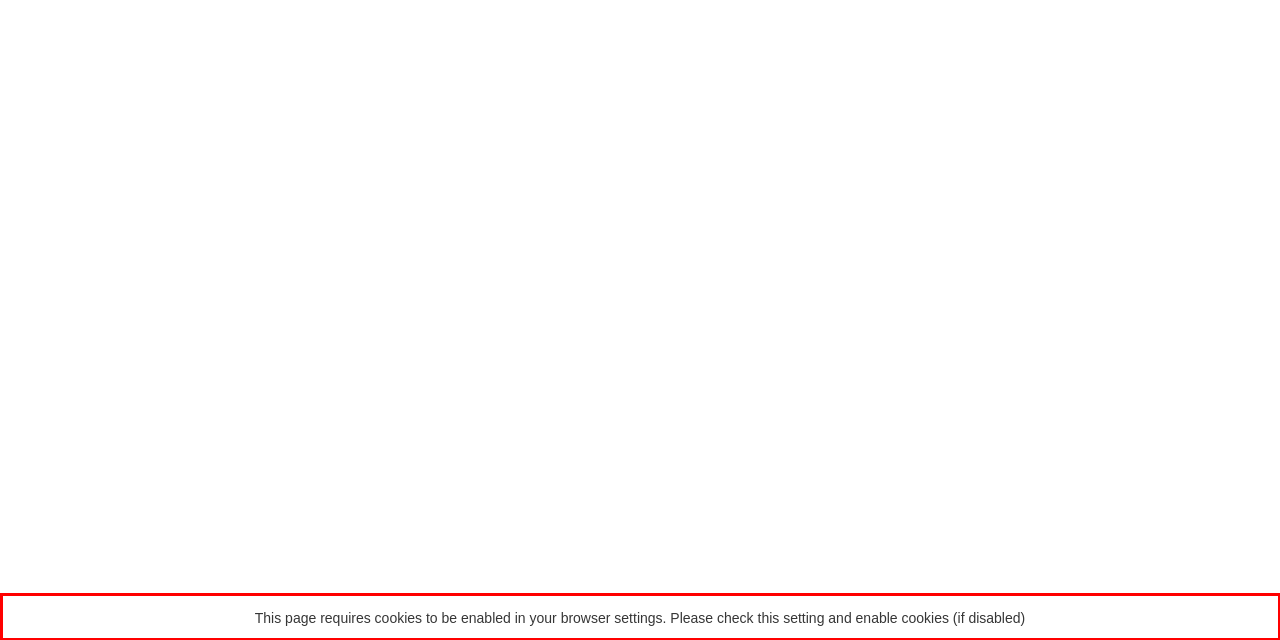By examining the provided screenshot of a webpage, recognize the text within the red bounding box and generate its text content.

This page requires cookies to be enabled in your browser settings. Please check this setting and enable cookies (if disabled)